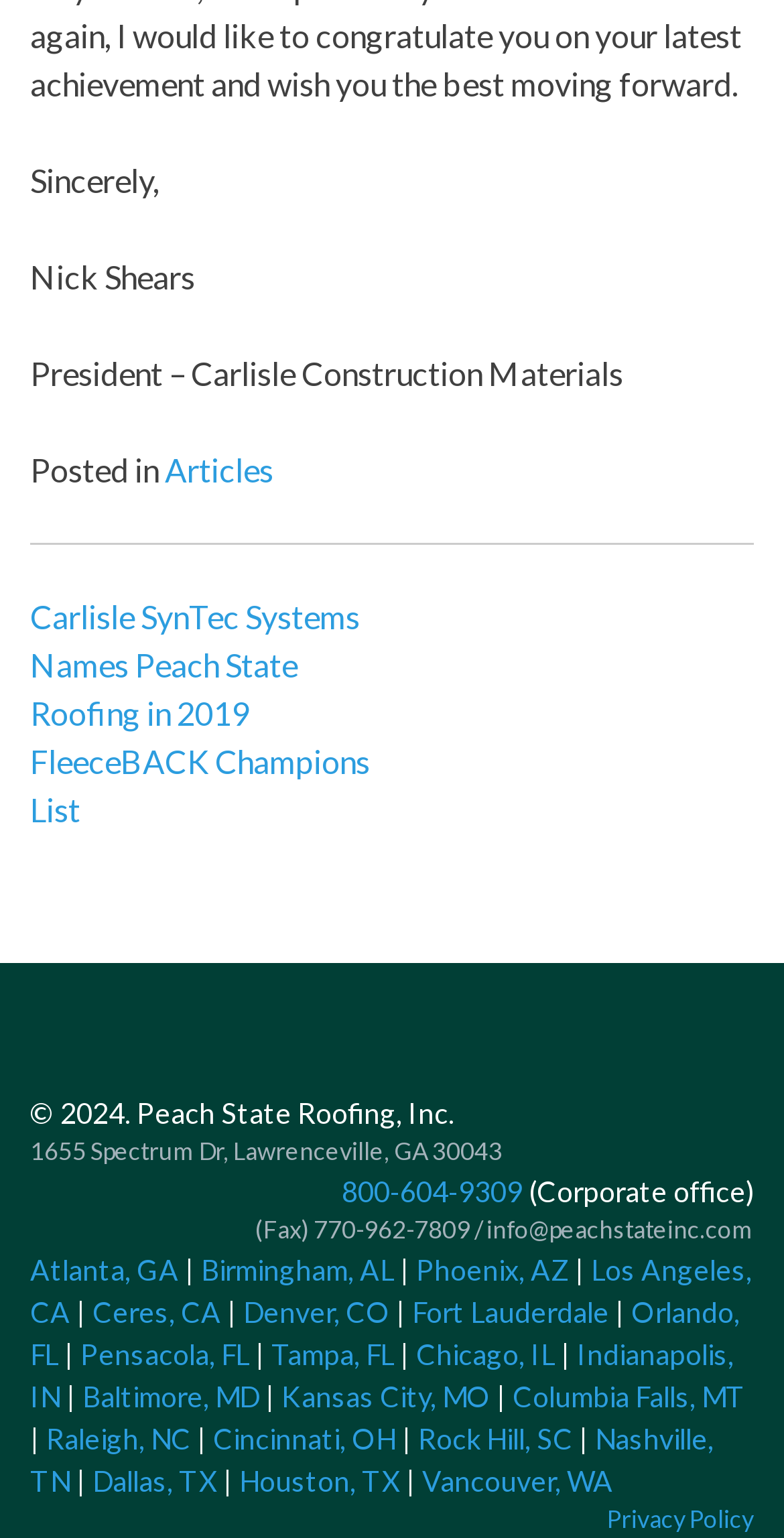Give a succinct answer to this question in a single word or phrase: 
What is the name of the president of Carlisle Construction Materials?

Nick Shears